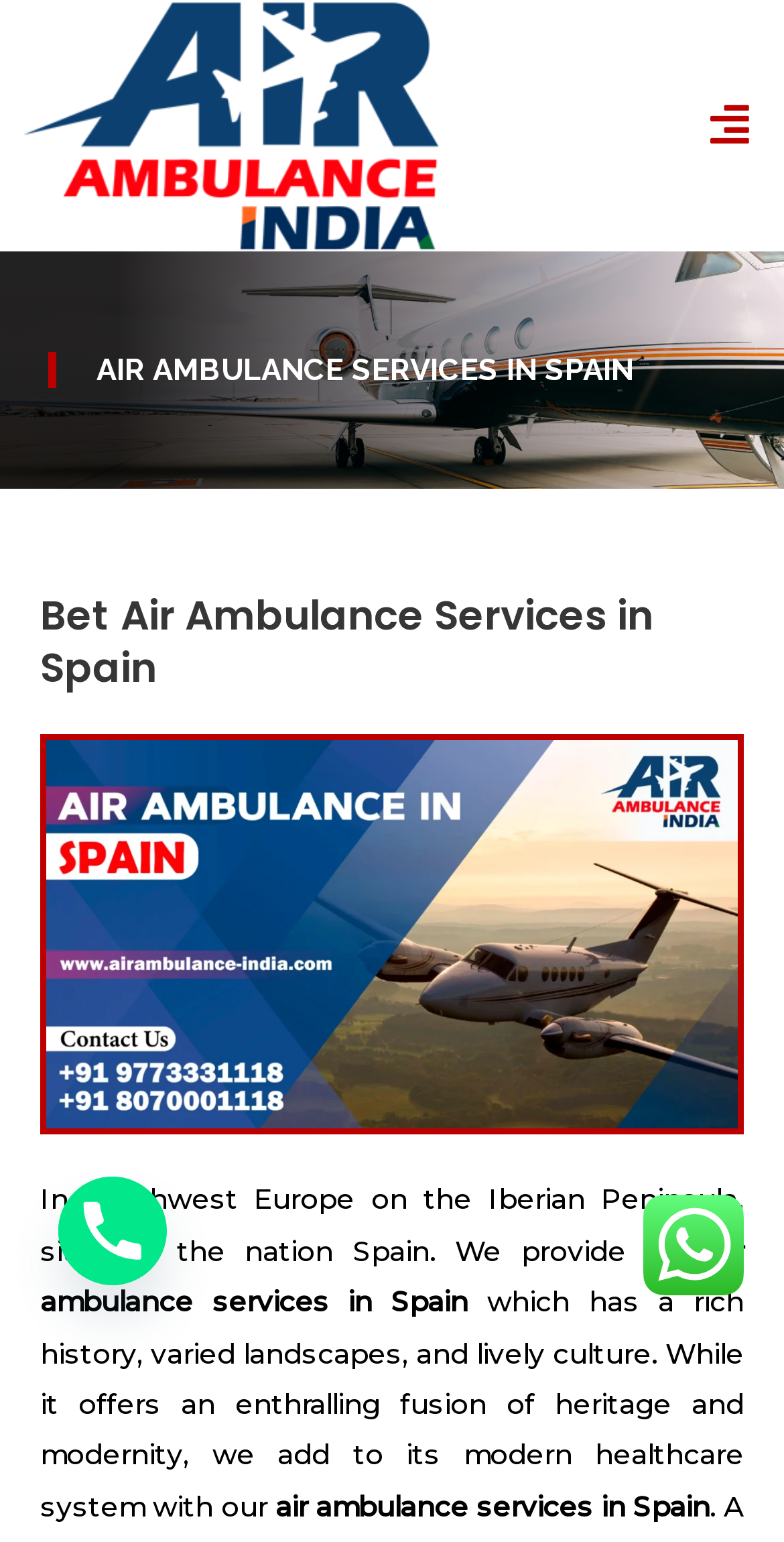What is the country where air ambulance services are provided?
Give a one-word or short phrase answer based on the image.

Spain